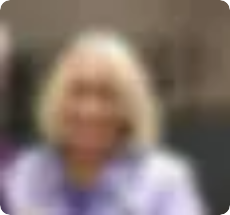Describe the image thoroughly.

The image features Lynne Yauger, who serves as the Secretary for the organization. Known for her dedication, Lynne has been a significant figure in various community activities, including years of volunteer work. Under her leadership, she contributes to the effective management and organization of events and initiatives within the community. Lynne is recognized for her enthusiastic support of the arts and her commitment to fostering artistic endeavors among local members.